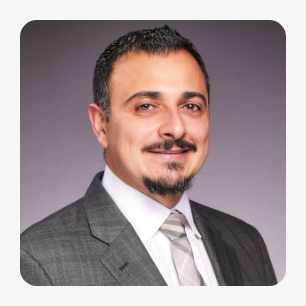What is Sam Setyan committed to protecting?
Based on the screenshot, answer the question with a single word or phrase.

Rights of employees